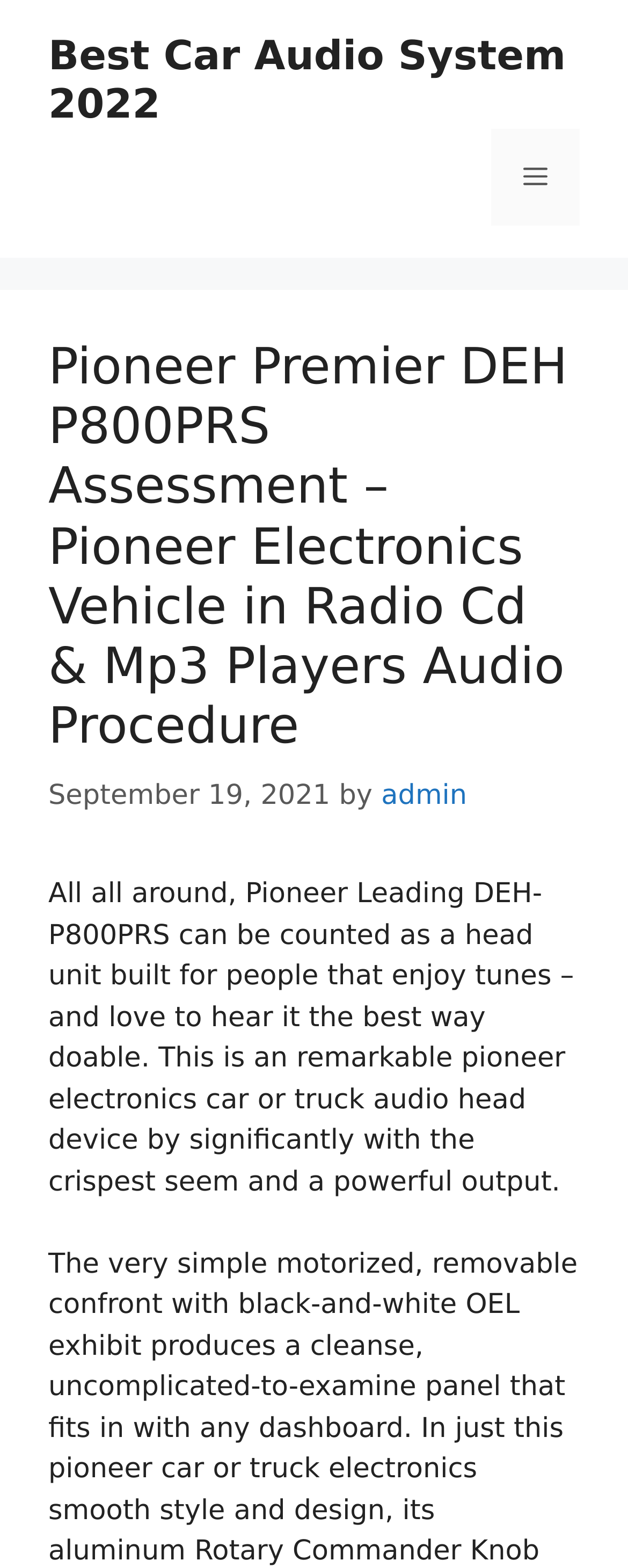Locate the bounding box of the UI element defined by this description: "Best Car Audio System 2022". The coordinates should be given as four float numbers between 0 and 1, formatted as [left, top, right, bottom].

[0.077, 0.021, 0.901, 0.081]